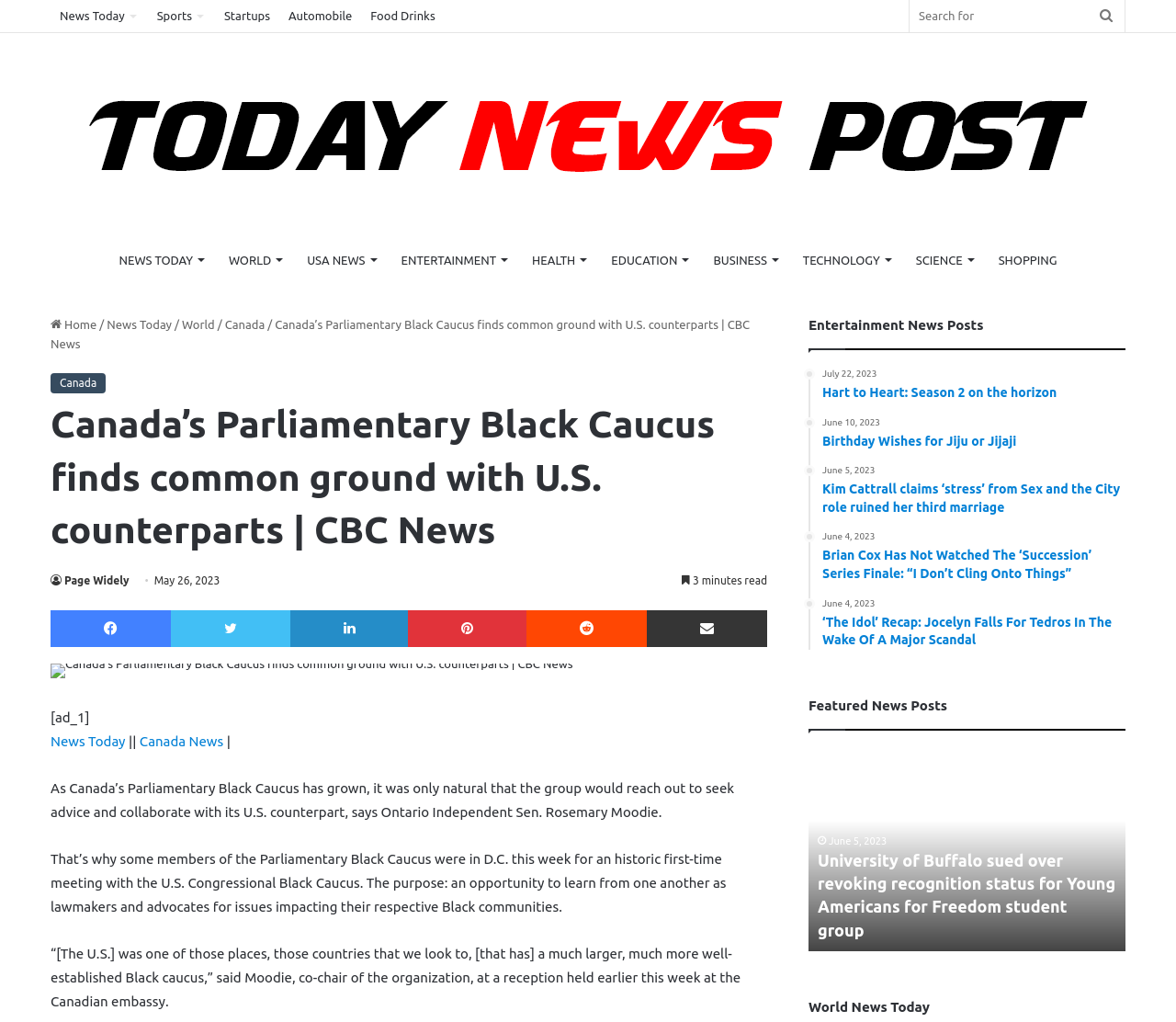Please determine the bounding box of the UI element that matches this description: Reddit. The coordinates should be given as (top-left x, top-left y, bottom-right x, bottom-right y), with all values between 0 and 1.

[0.448, 0.597, 0.55, 0.633]